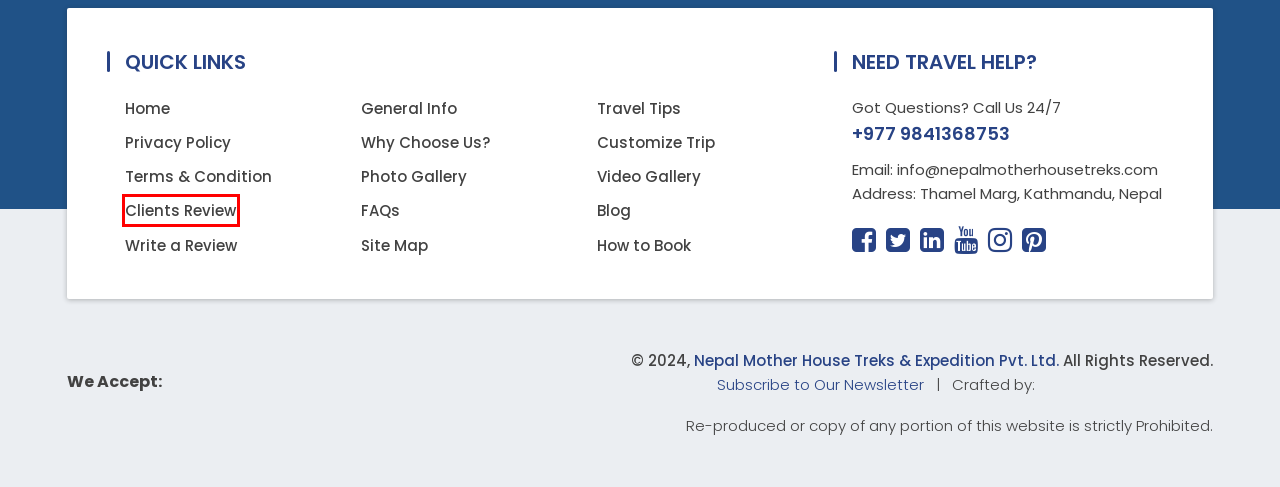With the provided webpage screenshot containing a red bounding box around a UI element, determine which description best matches the new webpage that appears after clicking the selected element. The choices are:
A. Customize Trip
B. How to Book Trip | Nepal Mother House Treks
C. FAQs
D. Custom Payment | Nepal Mother House Treks & Expedition Pvt. Ltd.
E. Travel Tips
F. Write a Review
G. Clients Review
H. Privacy Policy of Nepal Mother House Treks

G